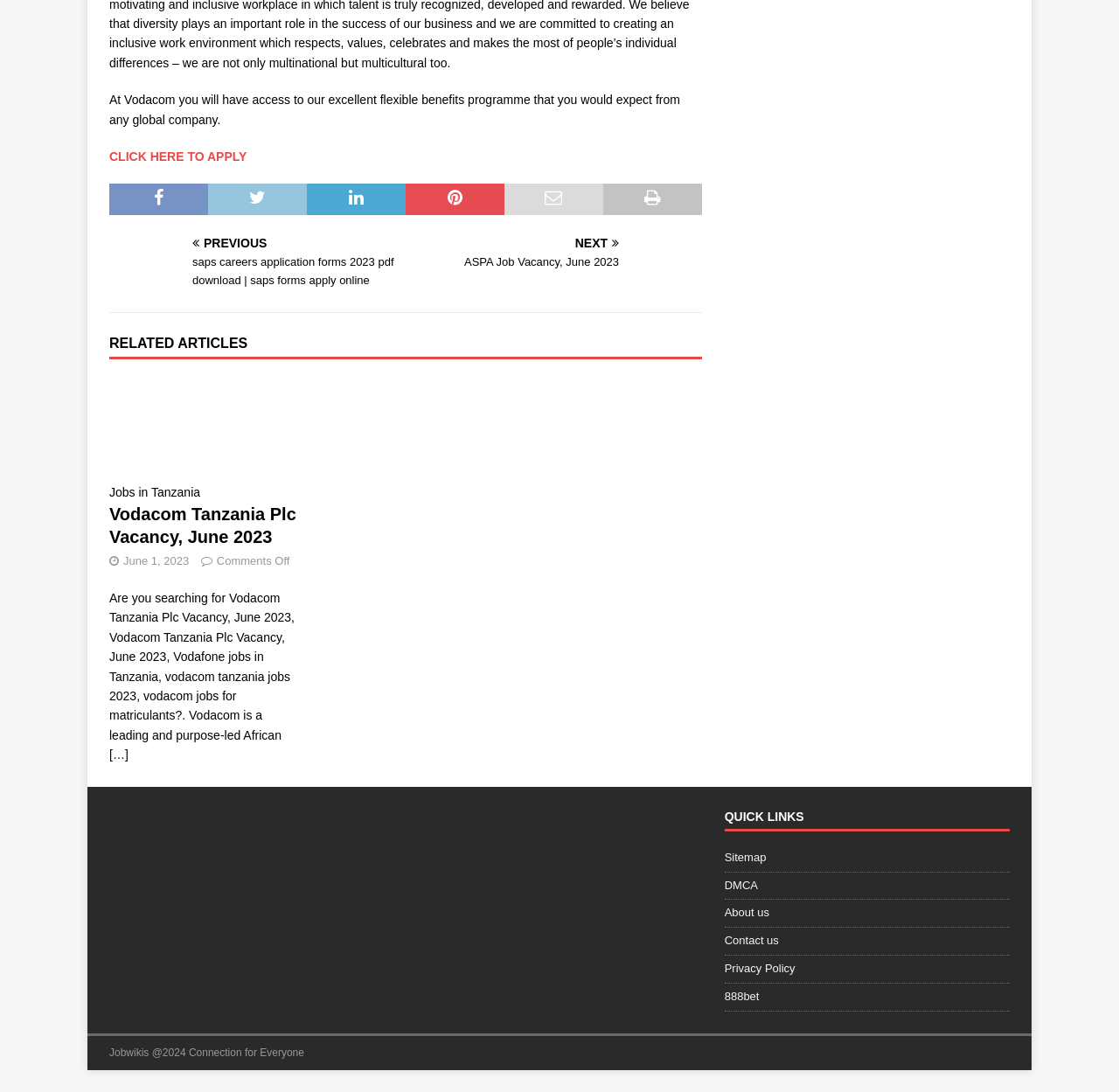With reference to the image, please provide a detailed answer to the following question: What type of content is listed under 'RELATED ARTICLES'?

The section 'RELATED ARTICLES' contains links to various job vacancies, such as Vodacom Tanzania Plc Job Vacancy July 2023 and ASPA Job Vacancy June 2023, indicating that the content listed is related to job vacancies.